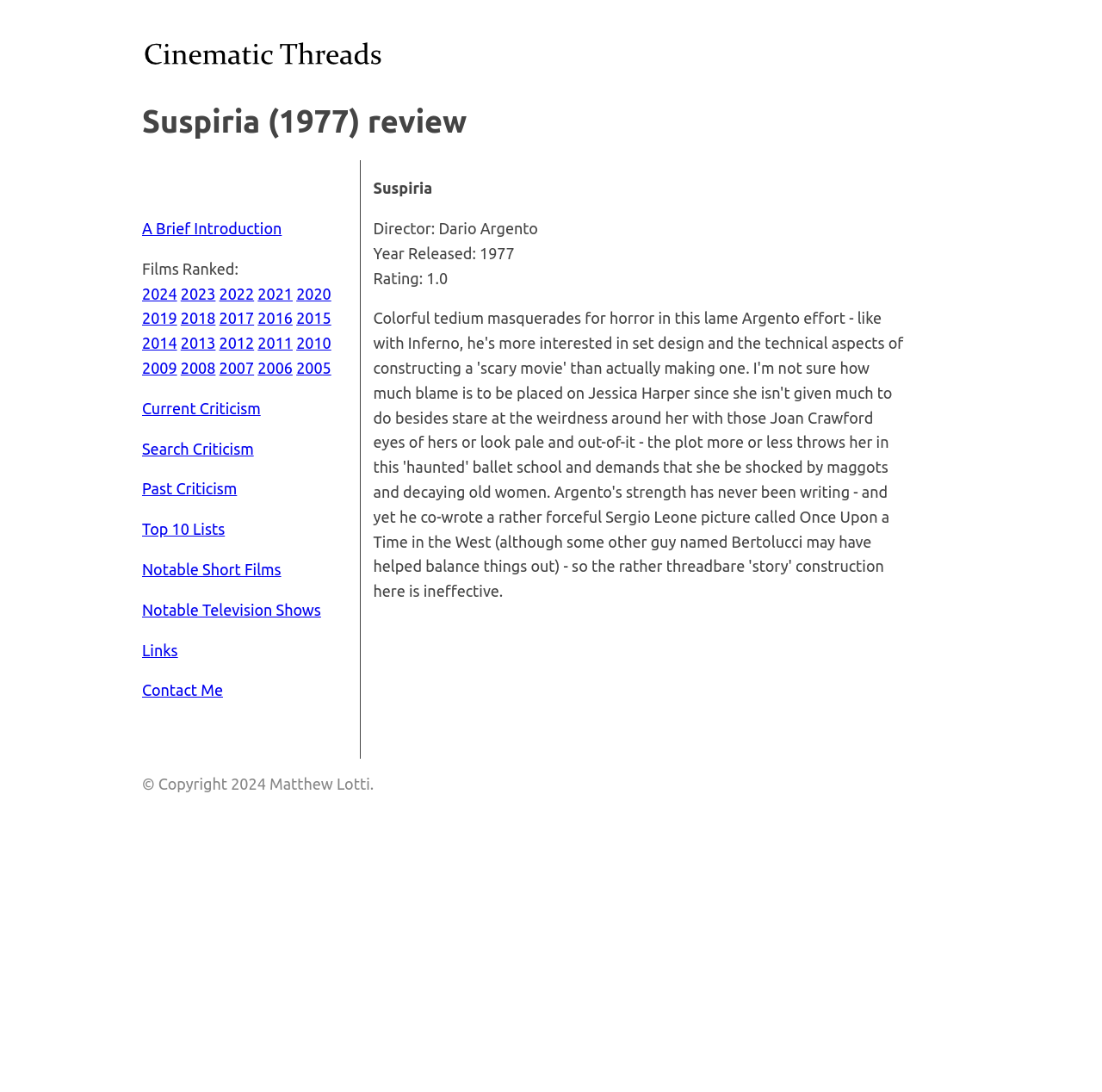Identify the bounding box for the given UI element using the description provided. Coordinates should be in the format (top-left x, top-left y, bottom-right x, bottom-right y) and must be between 0 and 1. Here is the description: parent_node: Email:* name="email" placeholder="Email:*"

None